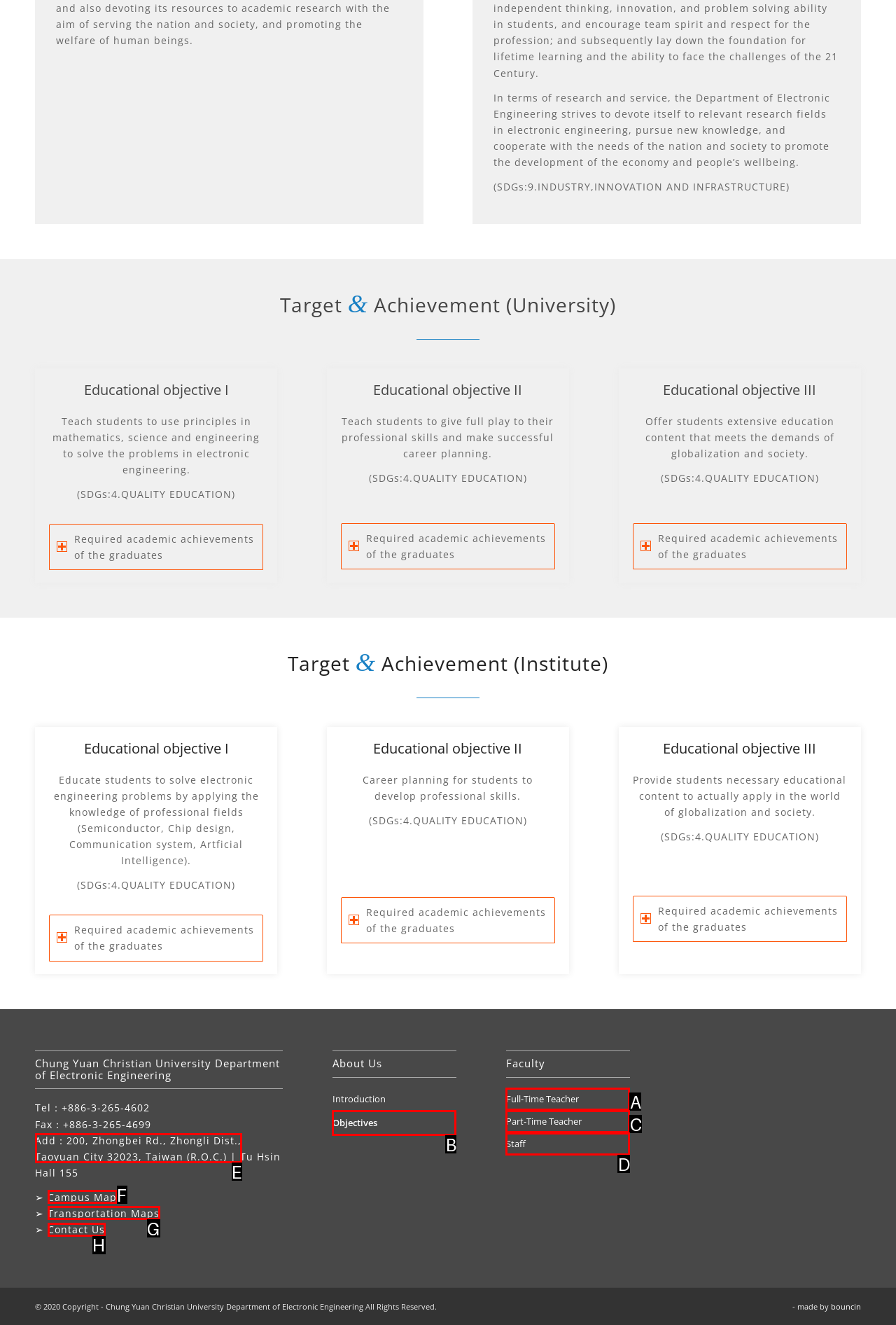Which option is described as follows: Contact Us
Answer with the letter of the matching option directly.

H